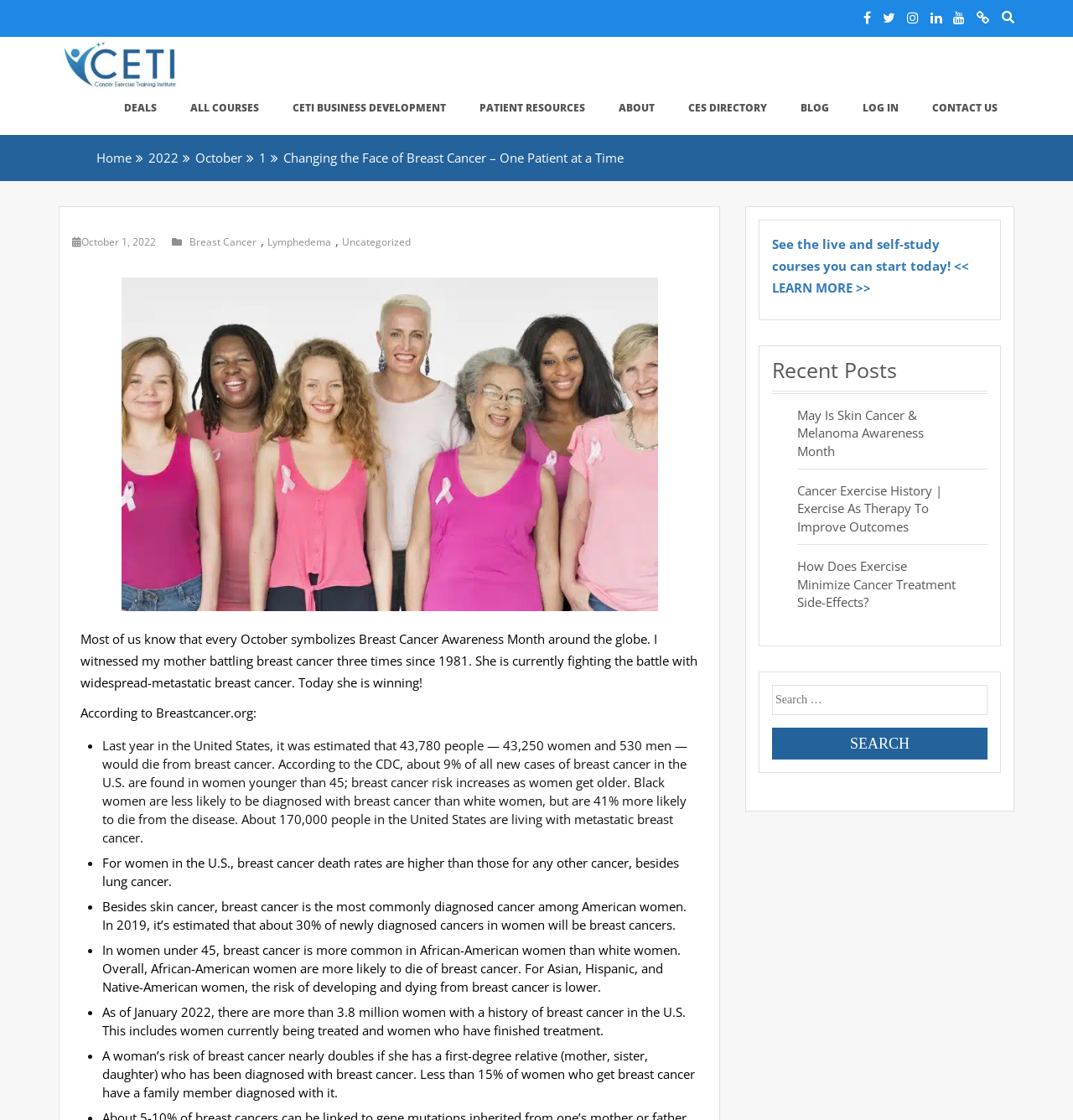Can you specify the bounding box coordinates of the area that needs to be clicked to fulfill the following instruction: "Learn more about the live and self-study courses"?

[0.72, 0.21, 0.903, 0.264]